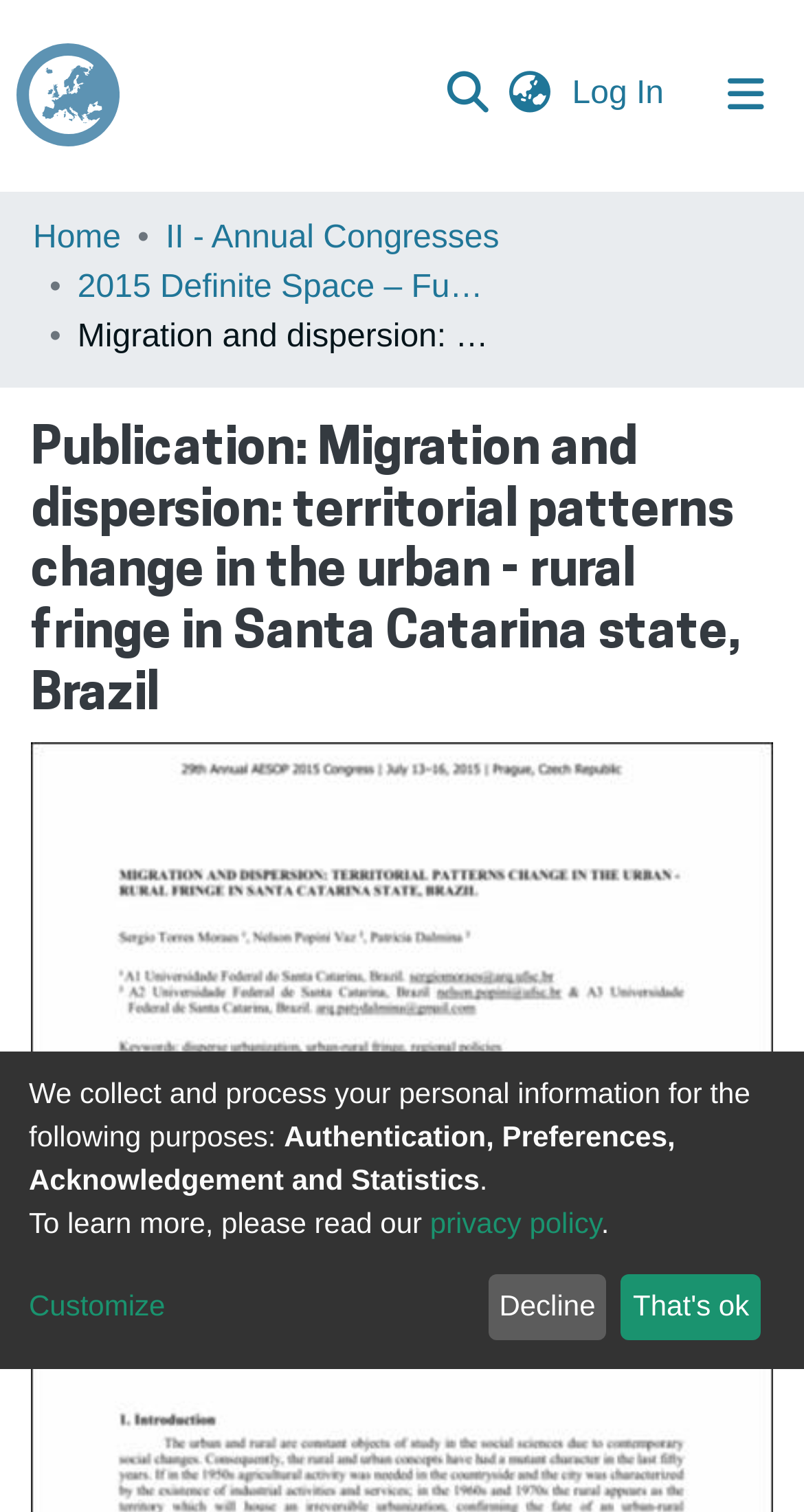Could you highlight the region that needs to be clicked to execute the instruction: "View communities and collections"?

[0.041, 0.127, 0.531, 0.181]